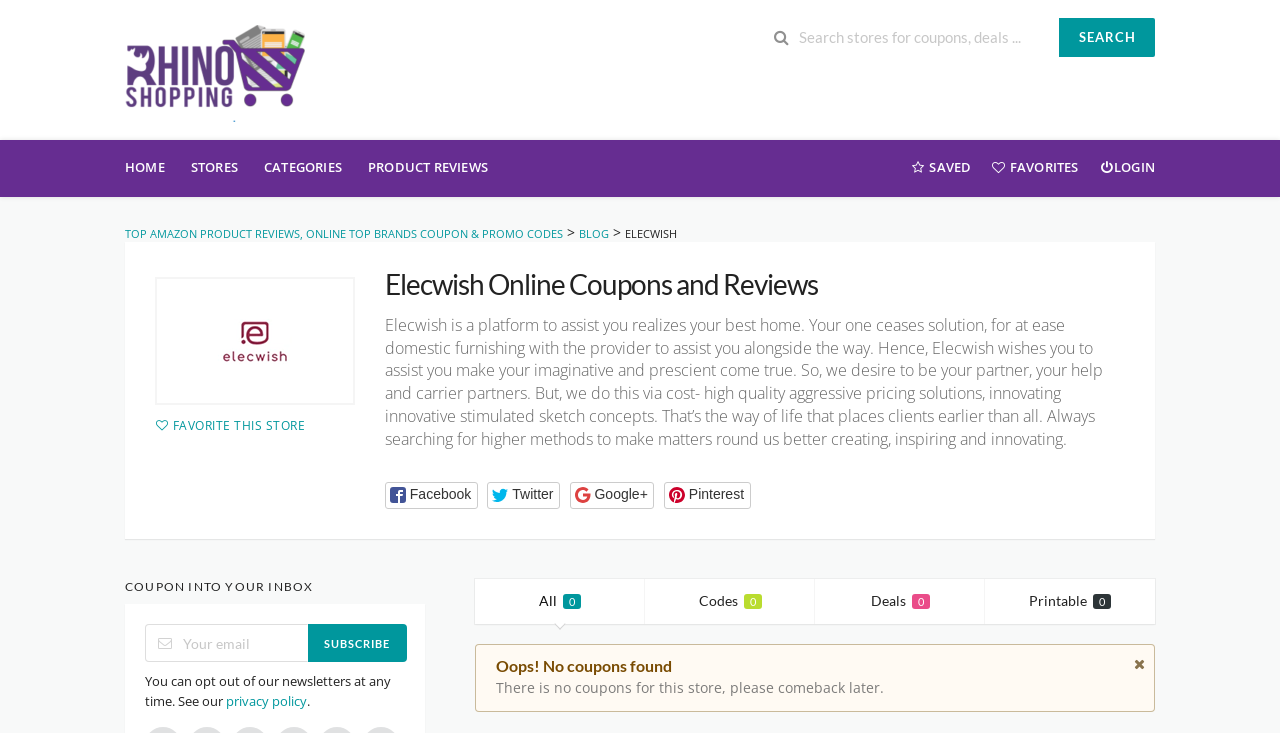Refer to the image and provide a thorough answer to this question:
How many social media buttons are there?

There are four social media buttons: Facebook, Twitter, Google+, and Pinterest. These buttons are located below the heading 'Elecwish Online Coupons and Reviews'.